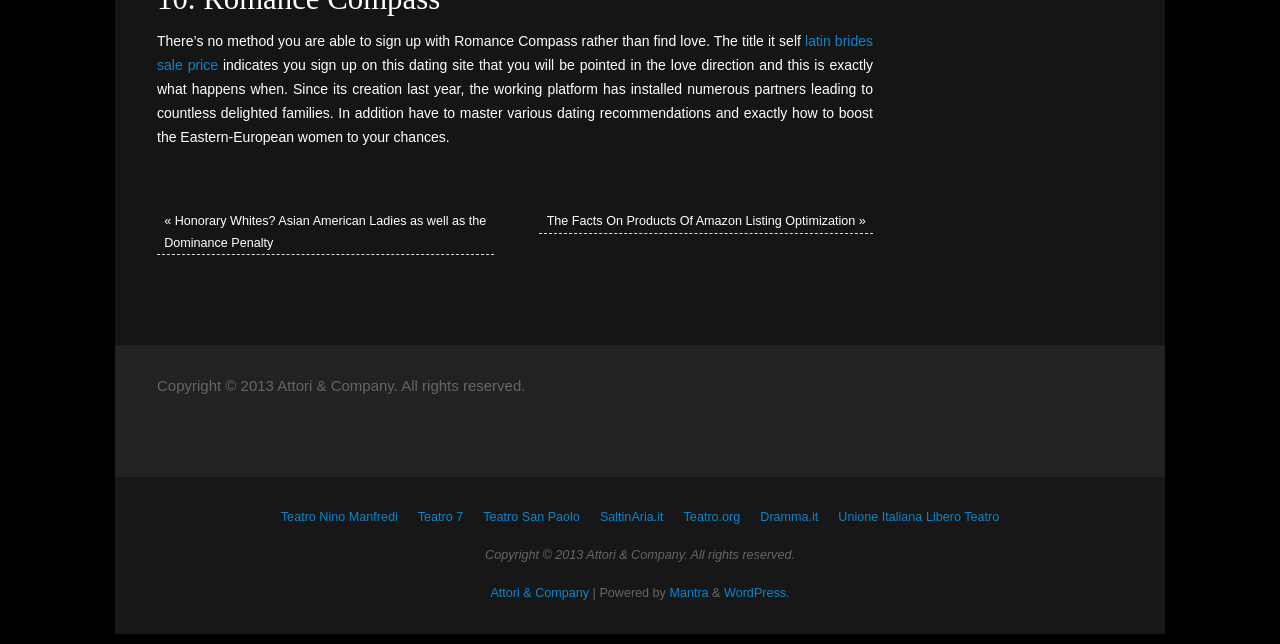Identify the bounding box coordinates of the region I need to click to complete this instruction: "click on latin brides sale price".

[0.123, 0.052, 0.682, 0.114]